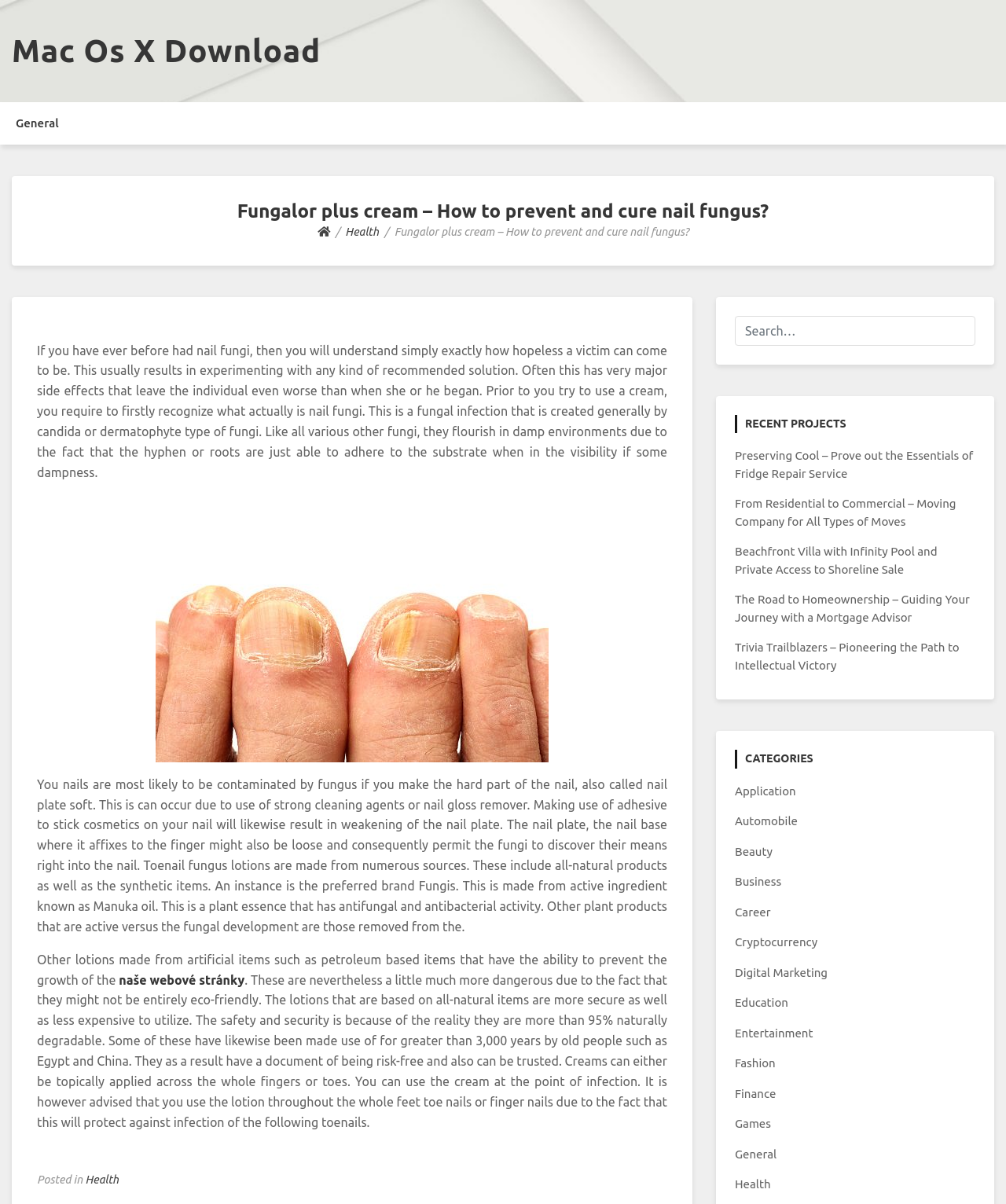Illustrate the webpage with a detailed description.

The webpage is about Fungalor plus cream, a product for preventing and curing nail fungus. At the top, there is a heading "Mac Os X Download" with a link to download the product. Below it, there is a heading "Fungalor plus cream – How to prevent and cure nail fungus?" which is also a link.

The main content of the webpage is a long article about nail fungus, its causes, and how to prevent and cure it. The article is divided into several paragraphs, with a five-star rating image in between. The text explains that nail fungus is a fungal infection caused by candida or dermatophyte type of fungi, and it can be prevented by keeping the nail plate healthy. It also discusses the different types of toenail fungus creams, including natural products and synthetic items, and their effectiveness.

On the right side of the webpage, there is a search bar with a placeholder text "Search…". Below the search bar, there is a heading "RECENT PROJECTS" with five links to different projects, including fridge repair service, moving company, beachfront villa sale, mortgage advisor, and trivia trailblazers.

Further down, there is a heading "CATEGORIES" with 16 links to different categories, including application, automobile, beauty, business, career, cryptocurrency, digital marketing, education, entertainment, fashion, finance, games, general, and health.

At the bottom of the webpage, there is a footer with a link to the "Health" category and a text "Posted in".